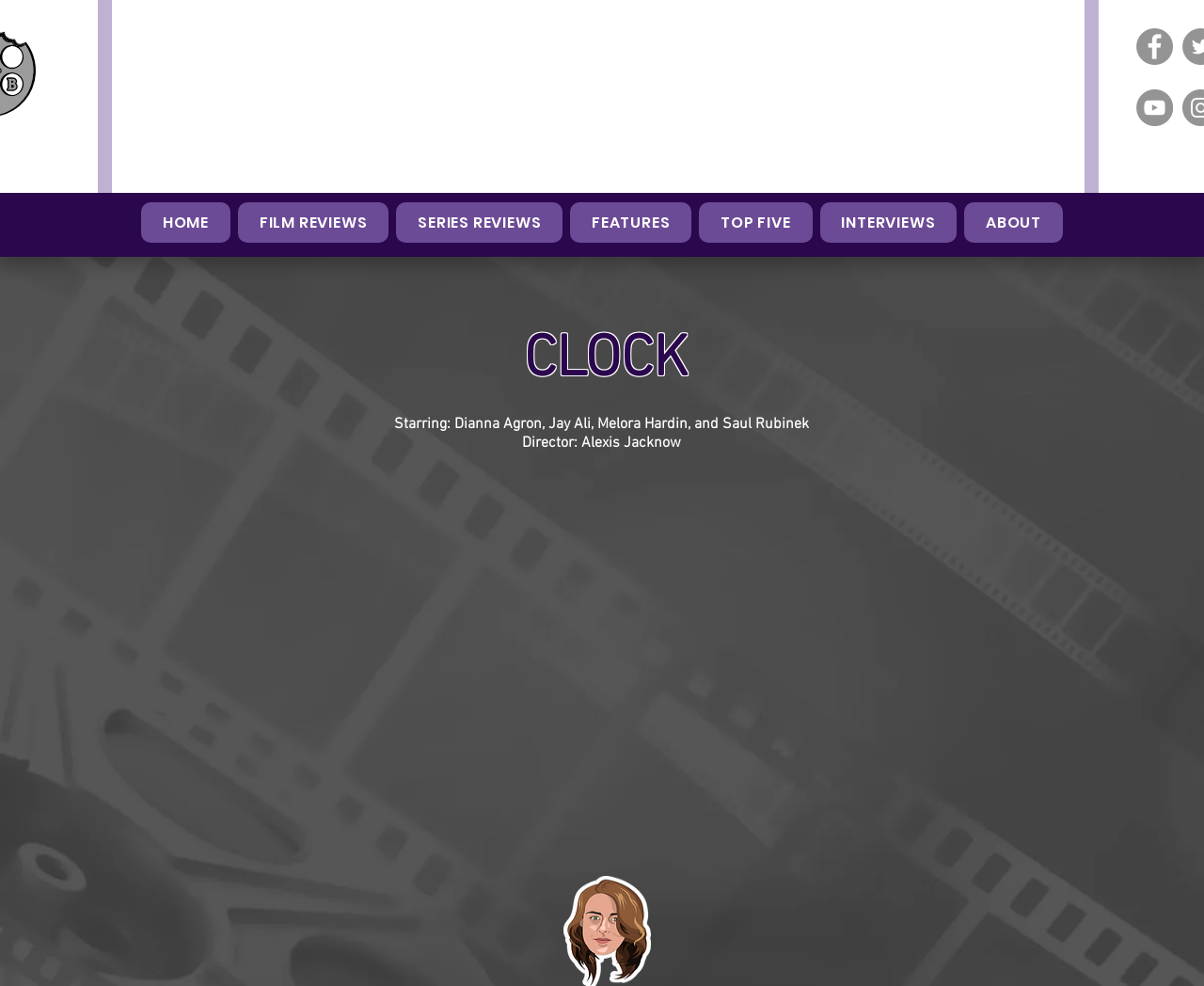Using the provided element description: "TOP FIVE", determine the bounding box coordinates of the corresponding UI element in the screenshot.

[0.581, 0.205, 0.675, 0.246]